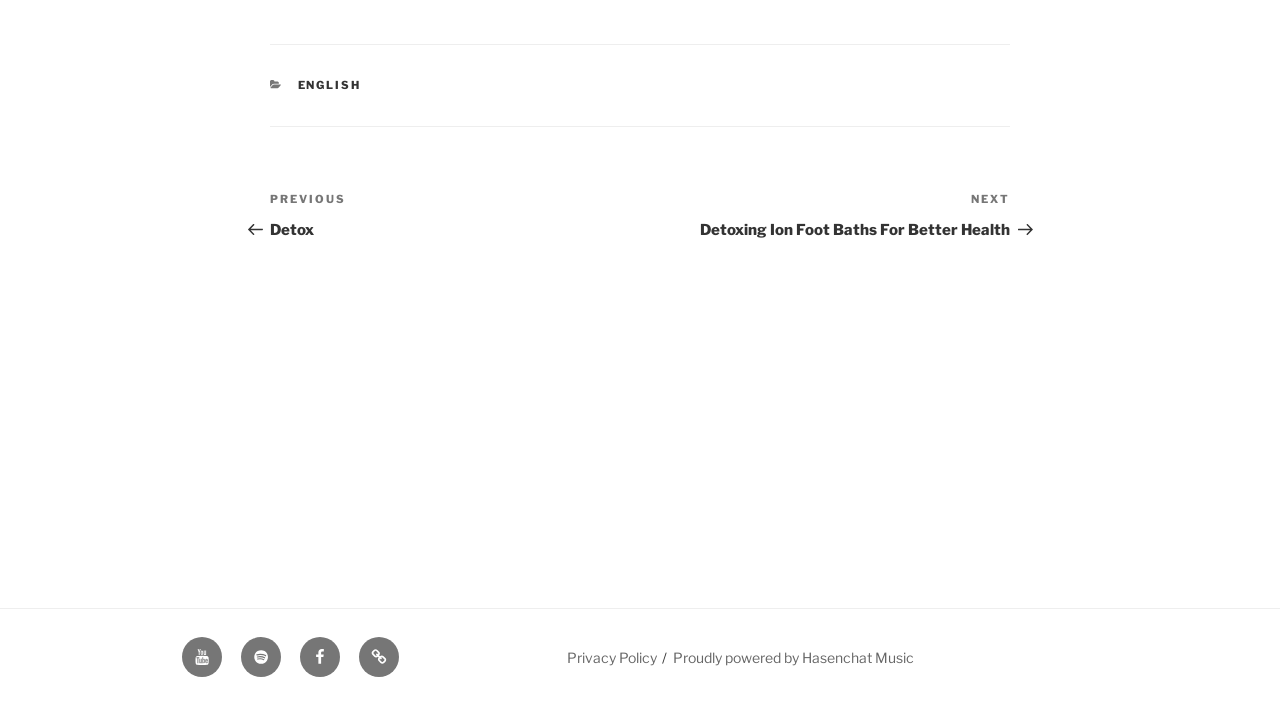What is the category section title?
Examine the screenshot and reply with a single word or phrase.

CATEGORIES